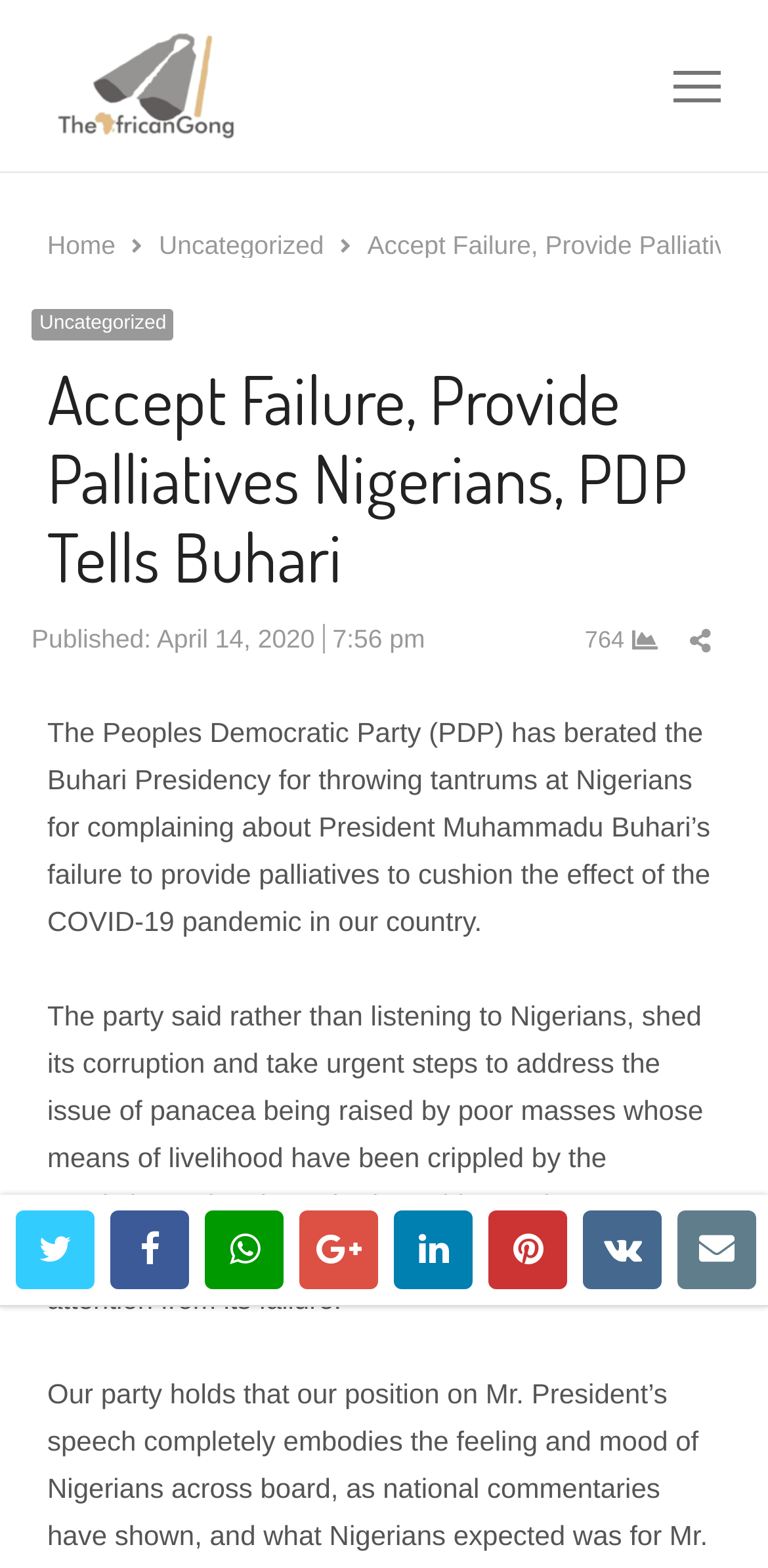Return the bounding box coordinates of the UI element that corresponds to this description: "pinterest". The coordinates must be given as four float numbers in the range of 0 and 1, [left, top, right, bottom].

[0.636, 0.772, 0.738, 0.822]